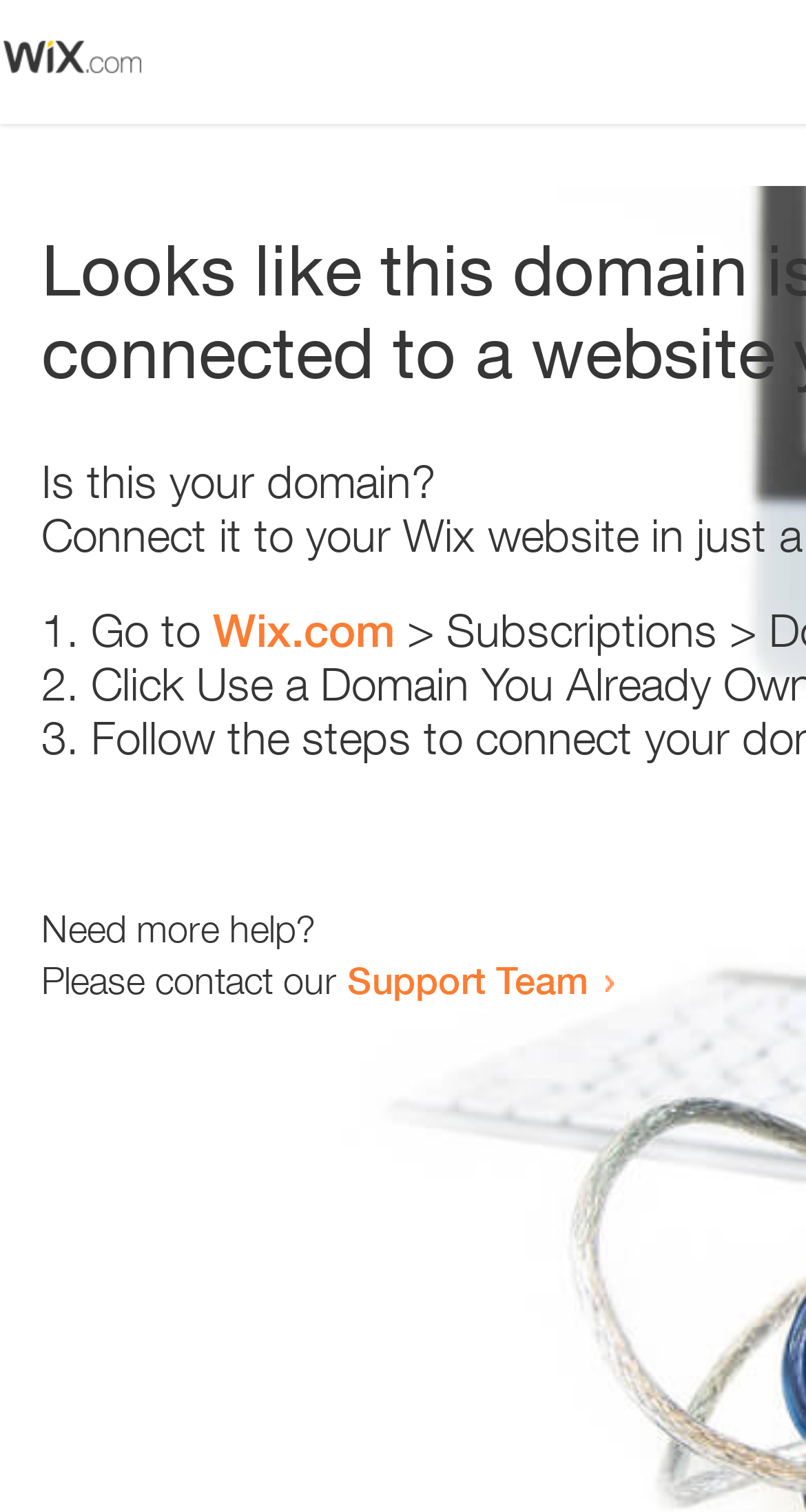Answer the following in one word or a short phrase: 
What is the question being asked at the top?

Is this your domain?